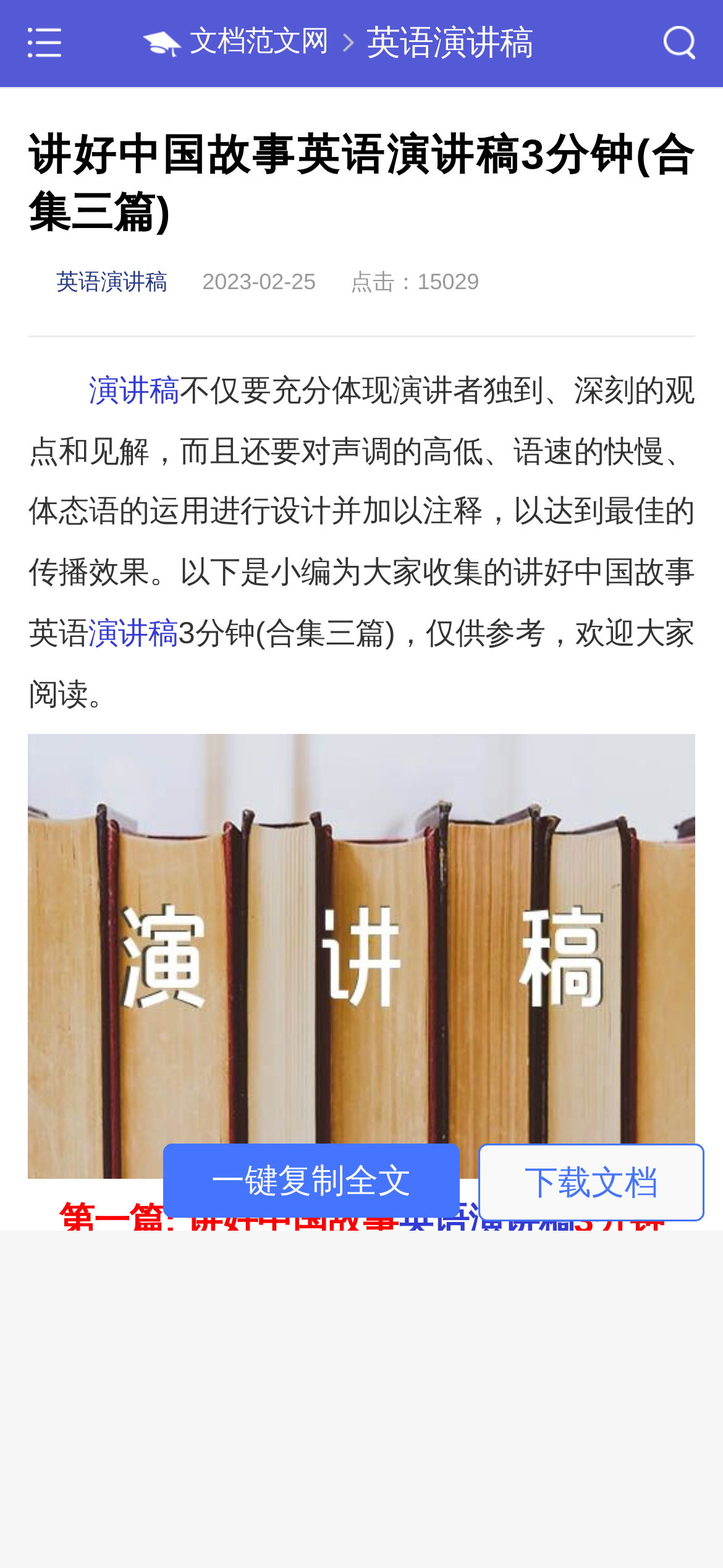Please specify the bounding box coordinates of the element that should be clicked to execute the given instruction: 'Copy the full text with one key'. Ensure the coordinates are four float numbers between 0 and 1, expressed as [left, top, right, bottom].

[0.292, 0.741, 0.569, 0.765]